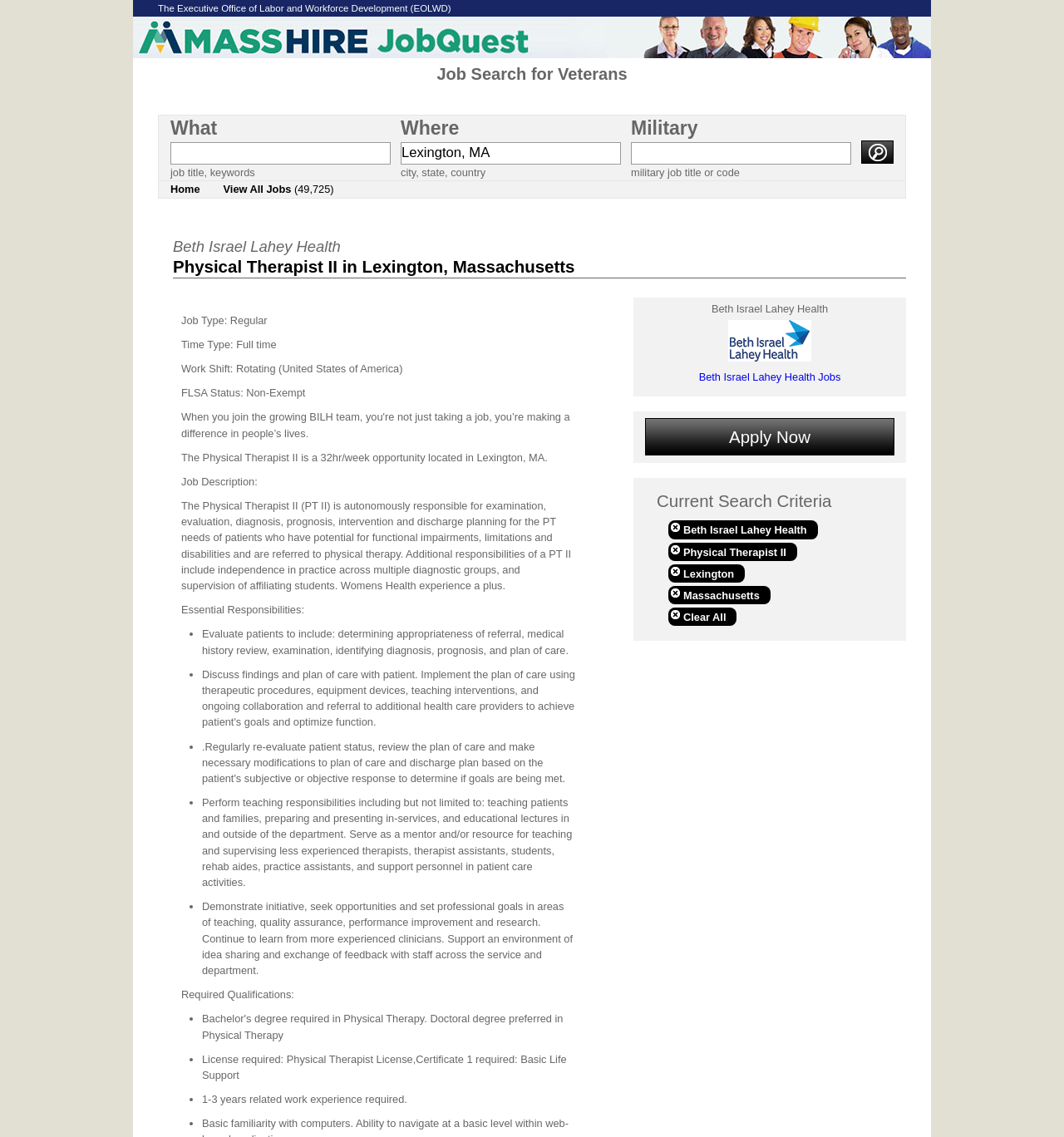Describe all the significant parts and information present on the webpage.

This webpage is a job posting for a Physical Therapist II position at Beth Israel Lahey Health in Lexington, Massachusetts. At the top of the page, there is a logo for MassHire JobQuest and a link to the Executive Office of Labor and Workforce Development (EOLWD). Below this, there is a search bar with options to search for jobs by keyword, location, and military job title or code.

The main content of the page is divided into sections, starting with a heading that reads "Job Information". This section includes details about the job, such as the job type, time type, work shift, and FLSA status. Below this, there is a brief job description, followed by a list of essential responsibilities, which includes tasks such as evaluating patients, teaching, and performing research.

The next section is titled "Required Qualifications", which lists the necessary qualifications for the job, including a physical therapist license, basic life support certification, and 1-3 years of related work experience.

On the right side of the page, there is a menu with links to Beth Israel Lahey Health's careers page and job listings. Below this, there is a link to apply for the job and a section titled "Current Search Criteria", which displays the current search filters, including the job title, location, and employer.

Throughout the page, there are several links and buttons, including a link to the job posting's home page, a link to view all jobs, and a button to search for jobs.